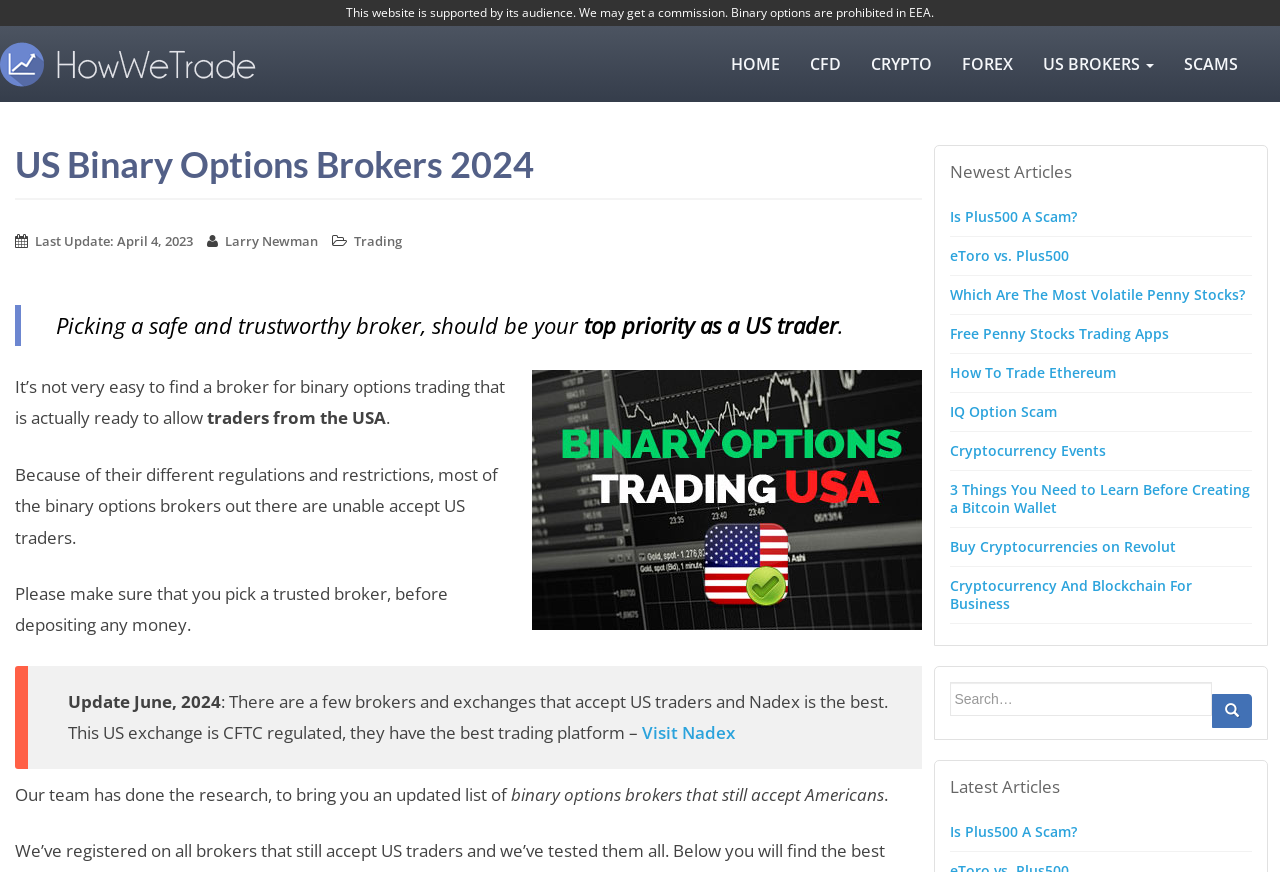Identify the bounding box coordinates of the region I need to click to complete this instruction: "Read the 'Is Plus500 A Scam?' article".

[0.742, 0.237, 0.842, 0.259]